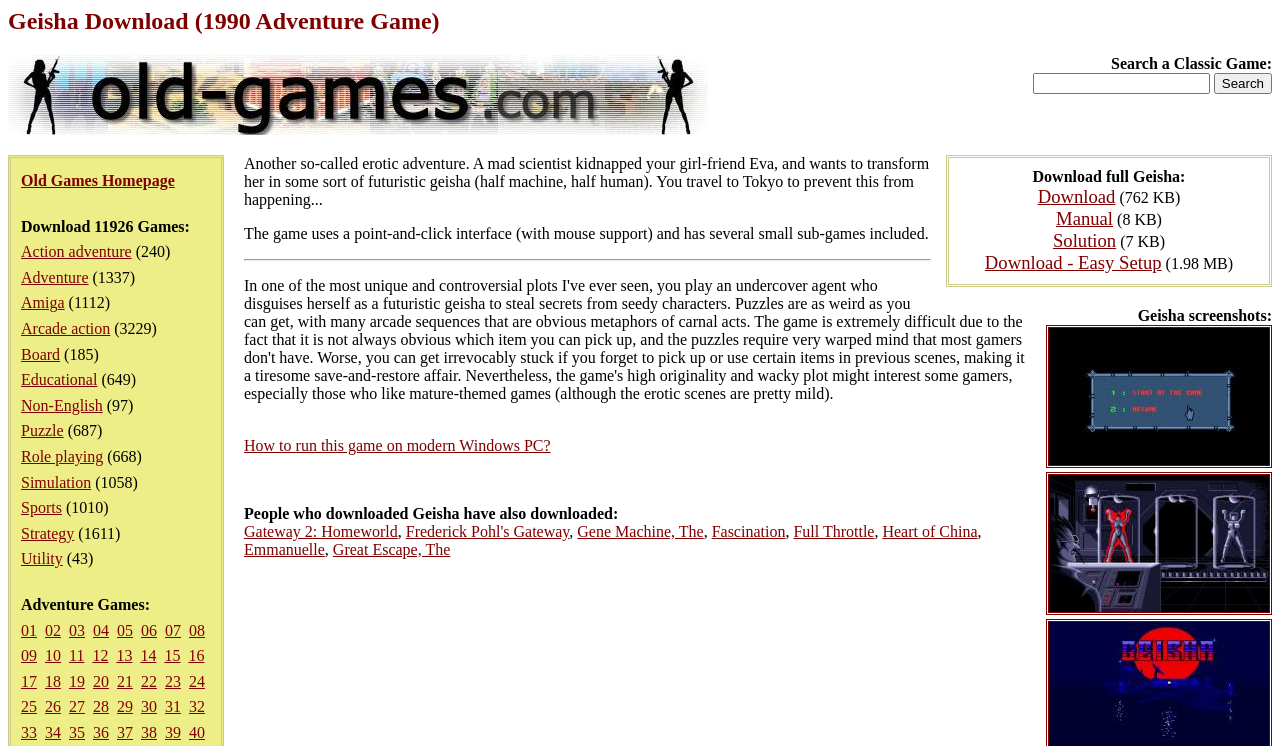Can you find and generate the webpage's heading?

Geisha Download (1990 Adventure Game)